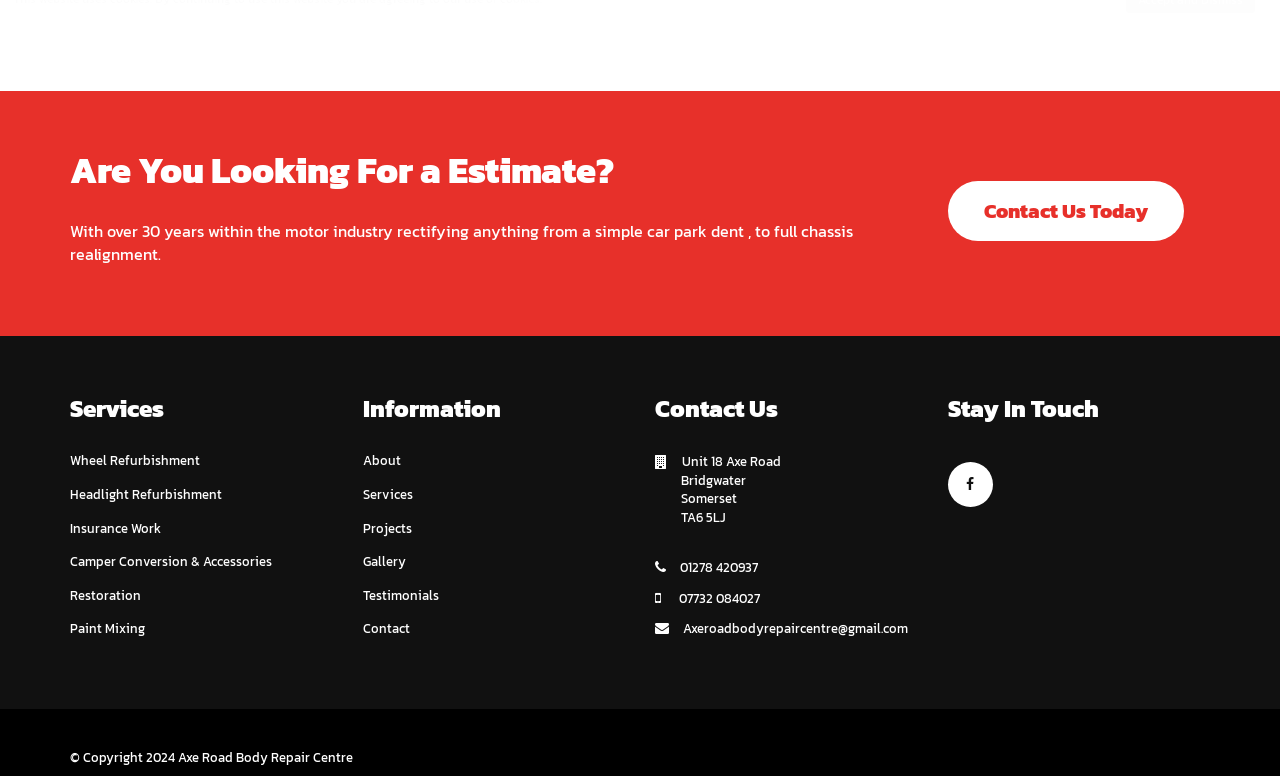Pinpoint the bounding box coordinates of the clickable area necessary to execute the following instruction: "Learn more about 'Insurance Work'". The coordinates should be given as four float numbers between 0 and 1, namely [left, top, right, bottom].

[0.055, 0.669, 0.26, 0.693]